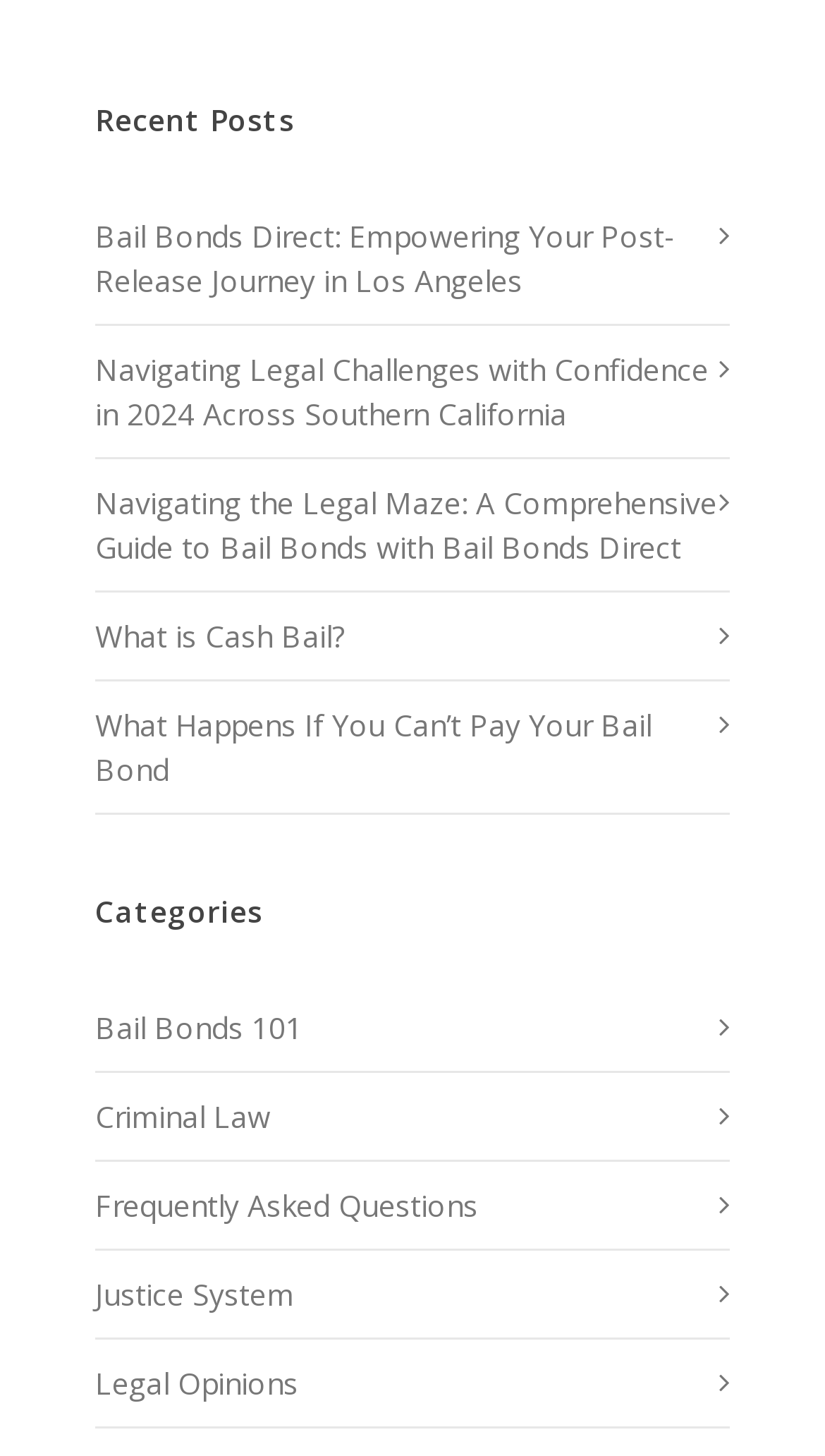From the given element description: "What is Cash Bail?", find the bounding box for the UI element. Provide the coordinates as four float numbers between 0 and 1, in the order [left, top, right, bottom].

[0.115, 0.423, 0.444, 0.451]